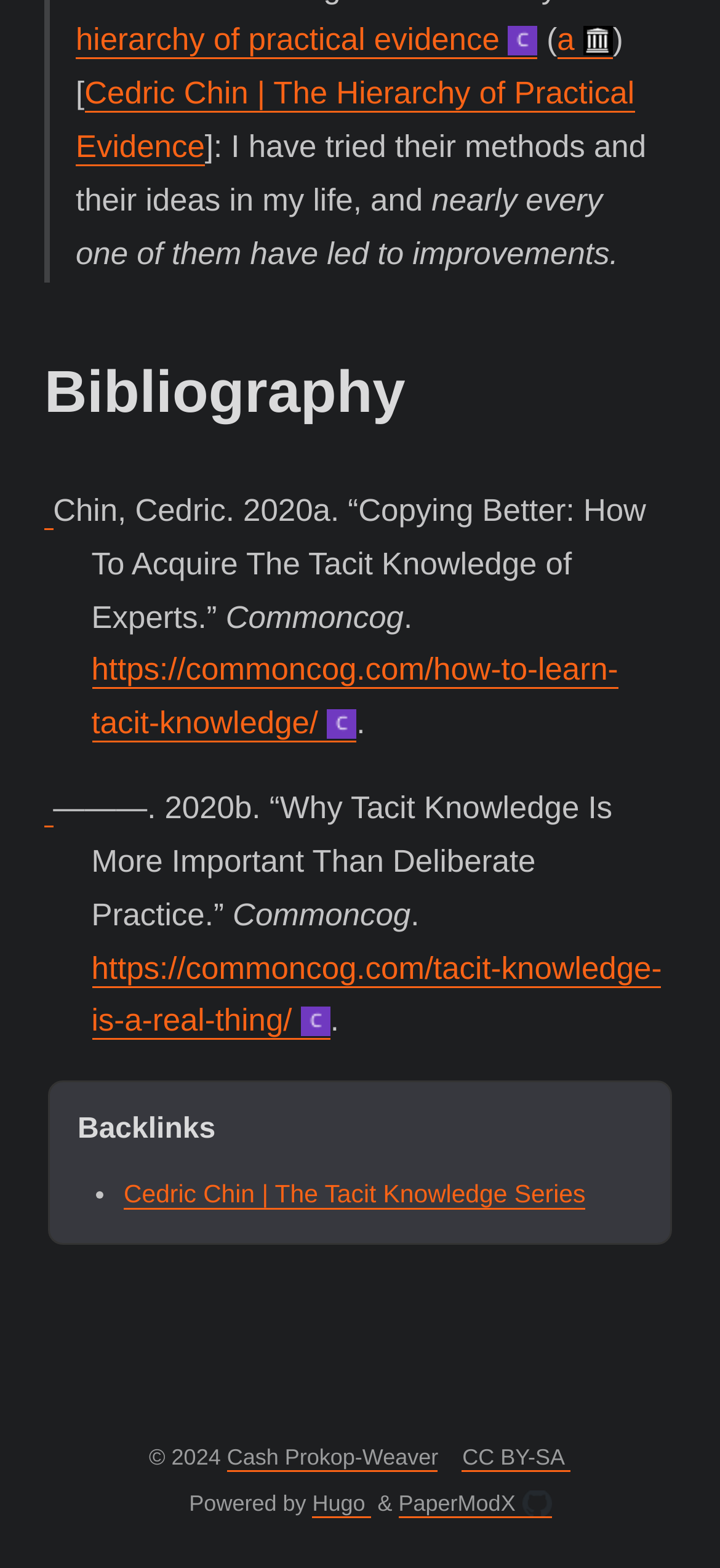Pinpoint the bounding box coordinates of the element you need to click to execute the following instruction: "Check 'NIKON COOLPIX A100'". The bounding box should be represented by four float numbers between 0 and 1, in the format [left, top, right, bottom].

None